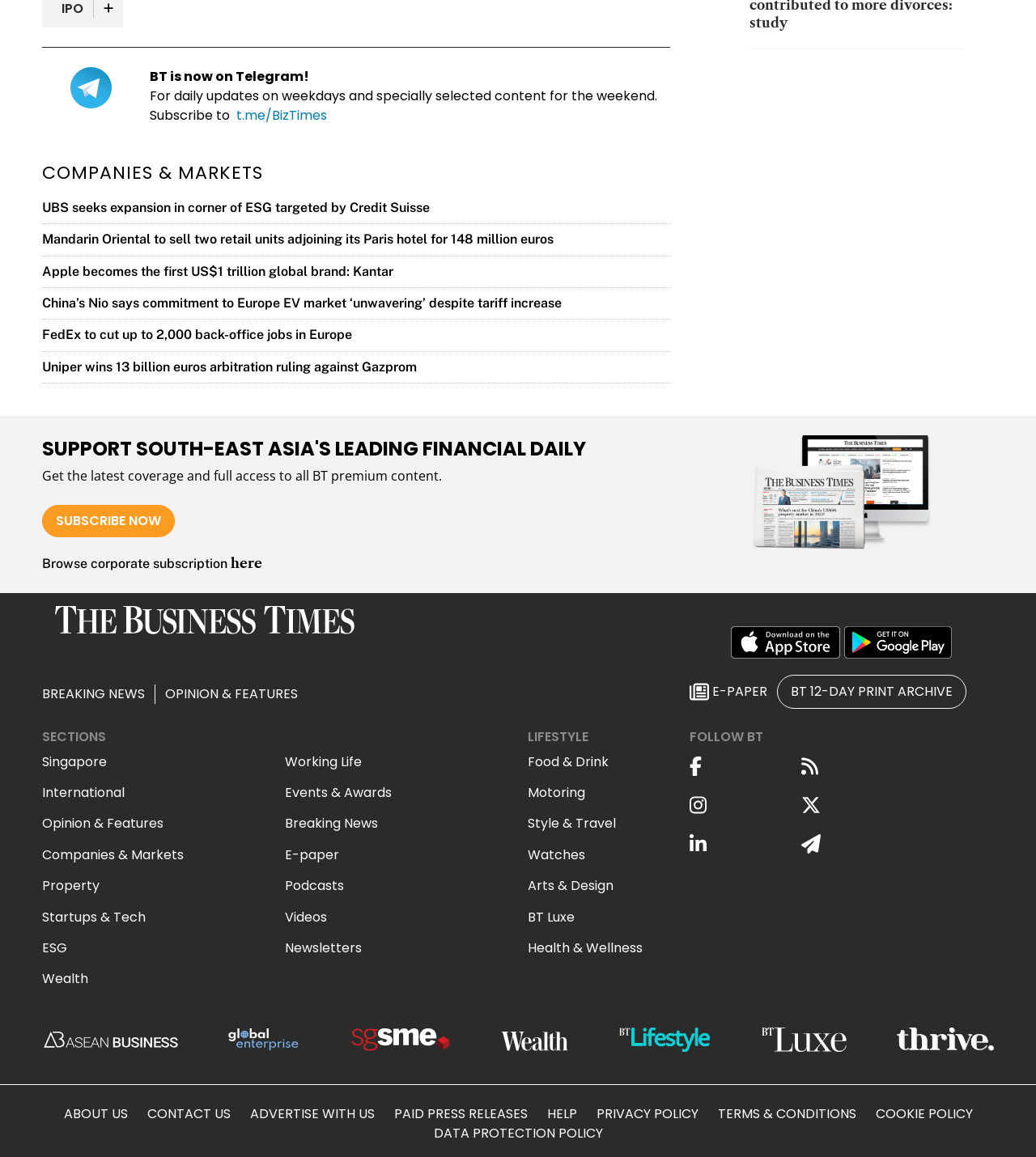Answer succinctly with a single word or phrase:
What is the name of the Telegram channel?

t.me/BizTimes